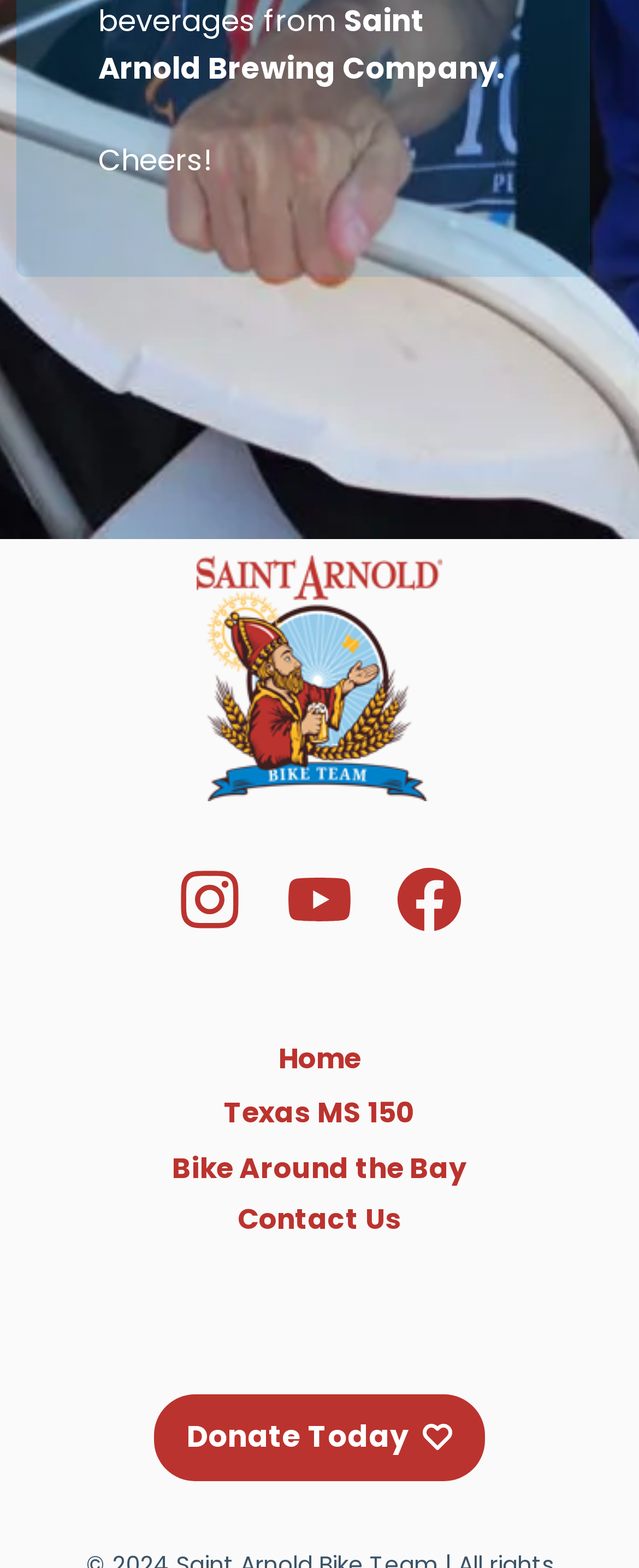How many links are there in the navigation menu?
Give a single word or phrase answer based on the content of the image.

3